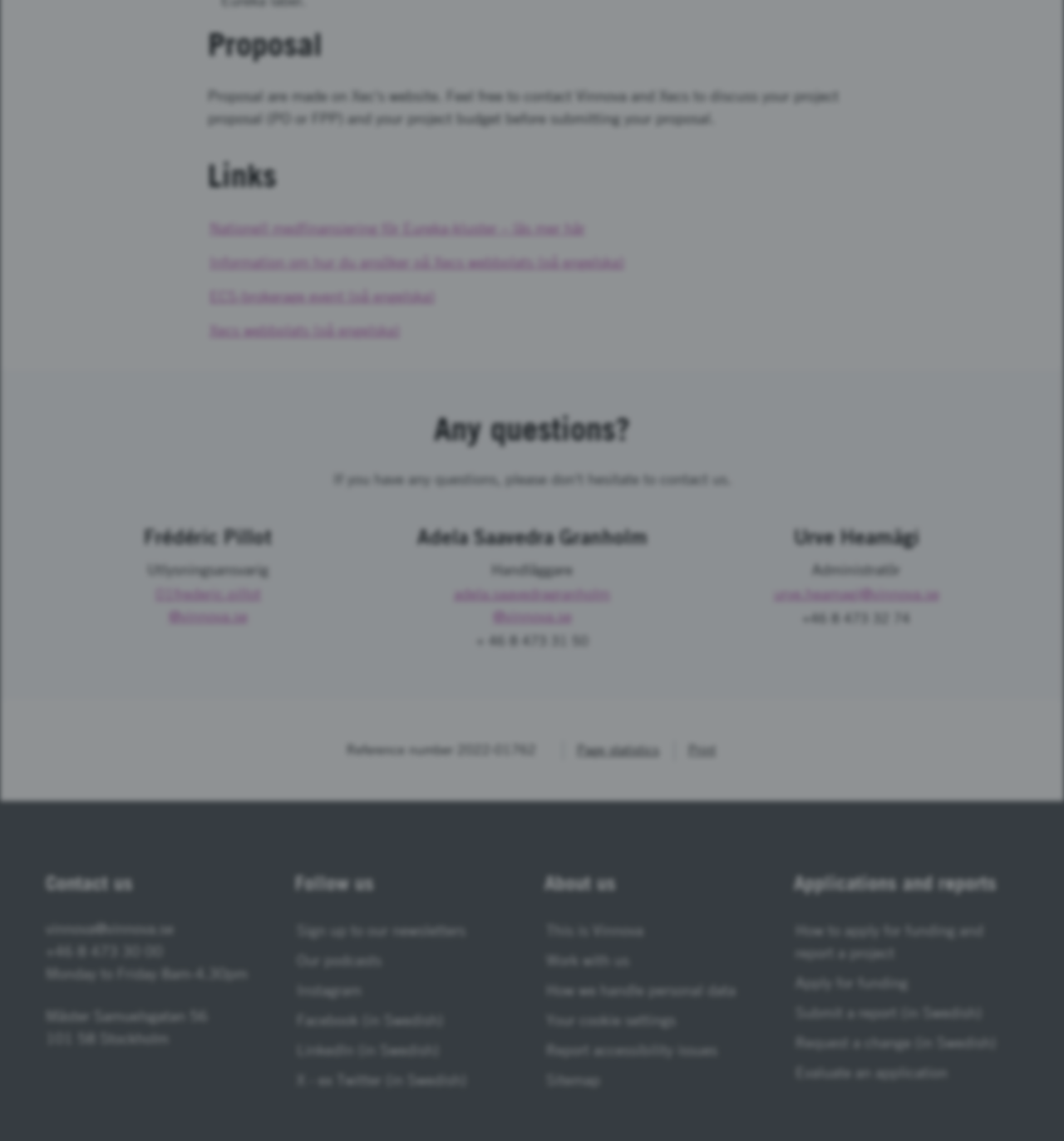Provide the bounding box coordinates of the section that needs to be clicked to accomplish the following instruction: "Contact Frédéric Pillot via email."

[0.135, 0.509, 0.255, 0.551]